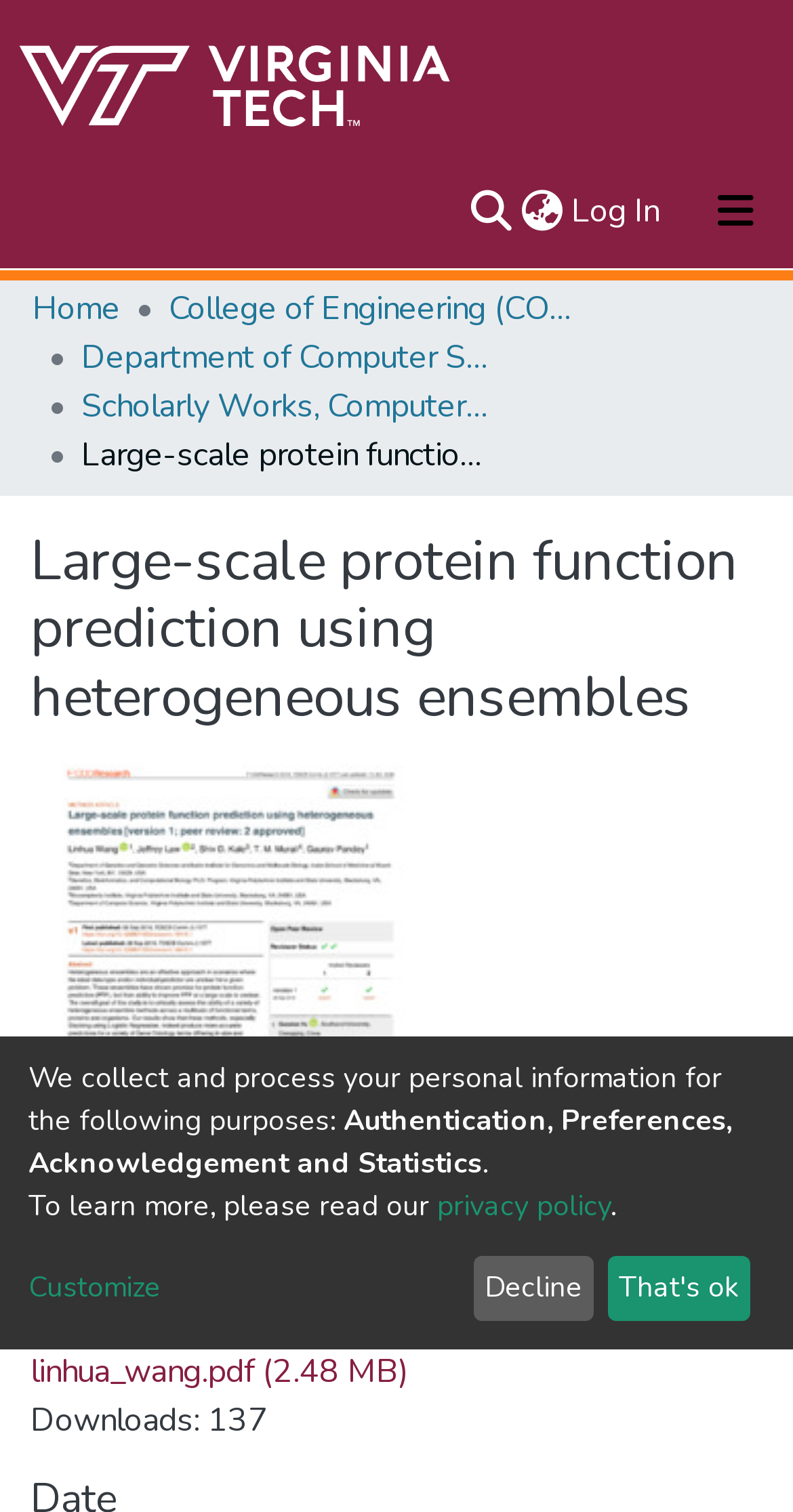Please provide a comprehensive response to the question below by analyzing the image: 
How many downloads does the file 'linhua_wang.pdf' have?

I found this answer by looking at the StaticText element with the text 'Downloads: 137' which is located below the link to the file 'linhua_wang.pdf' with a bounding box coordinate of [0.038, 0.893, 0.515, 0.922].